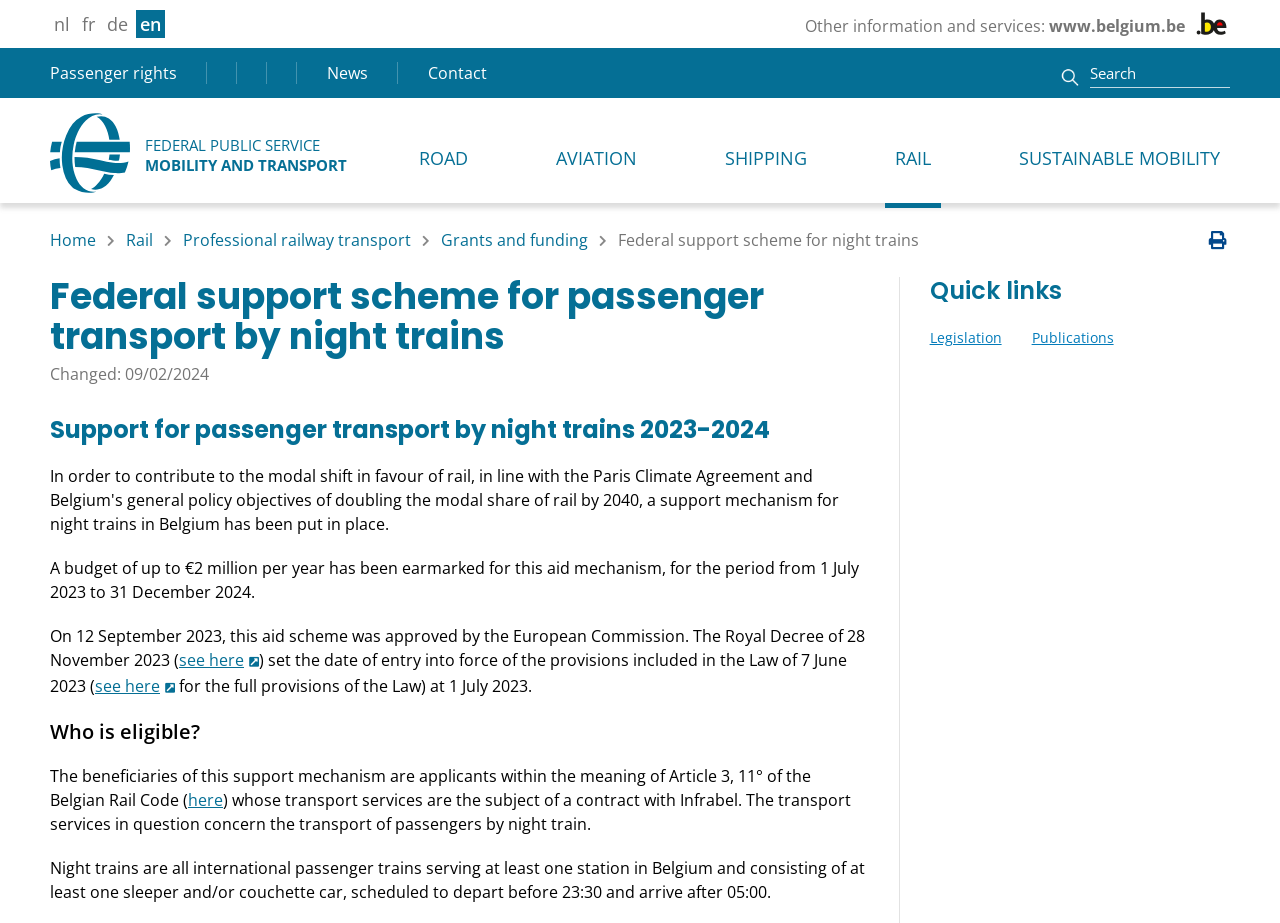Please identify the bounding box coordinates of the element's region that I should click in order to complete the following instruction: "view ESSENTIAL NEW MUSIC". The bounding box coordinates consist of four float numbers between 0 and 1, i.e., [left, top, right, bottom].

None